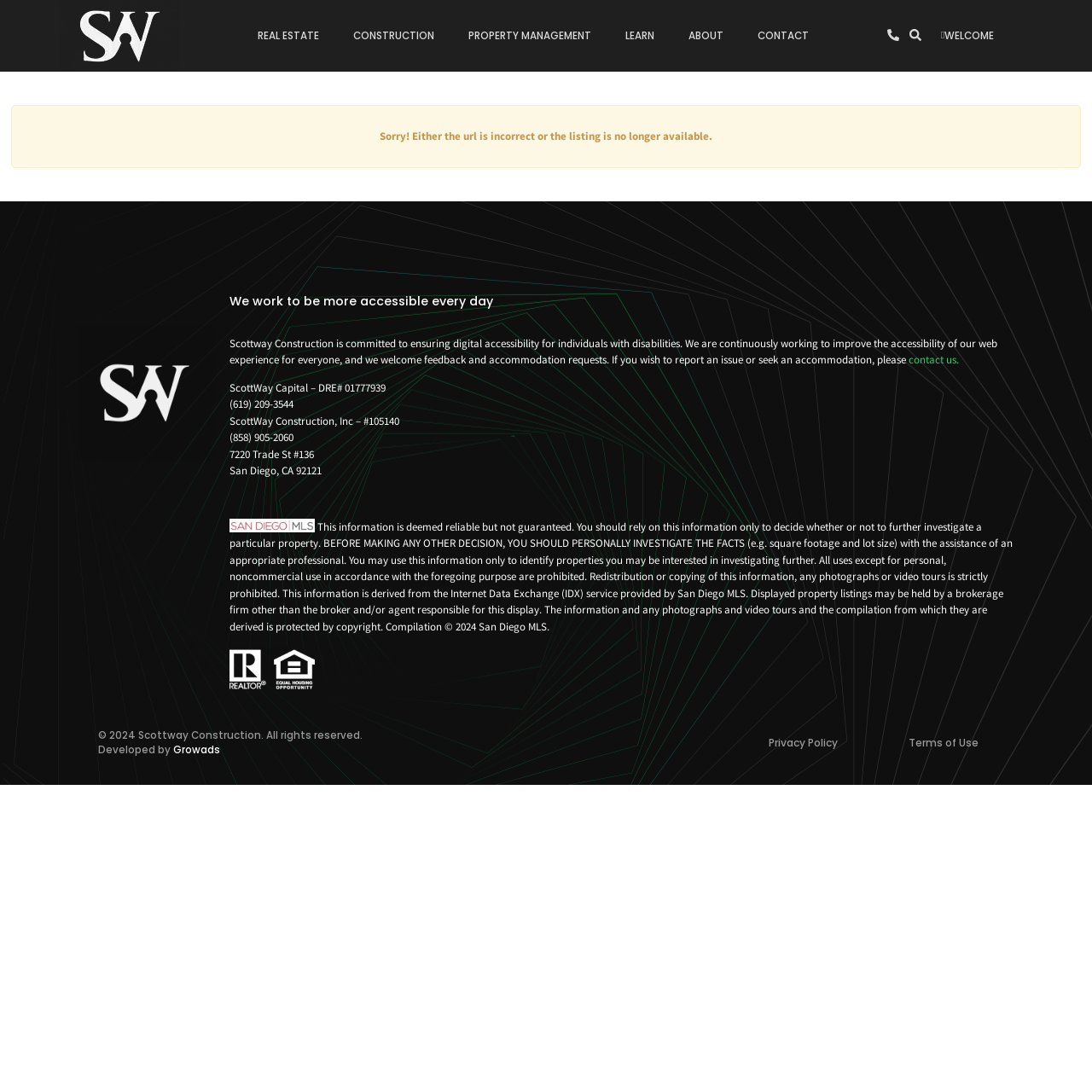Who developed the webpage?
Refer to the image and give a detailed answer to the query.

The developer of the webpage is credited at the bottom of the page, where it says 'Developed by Growads'.